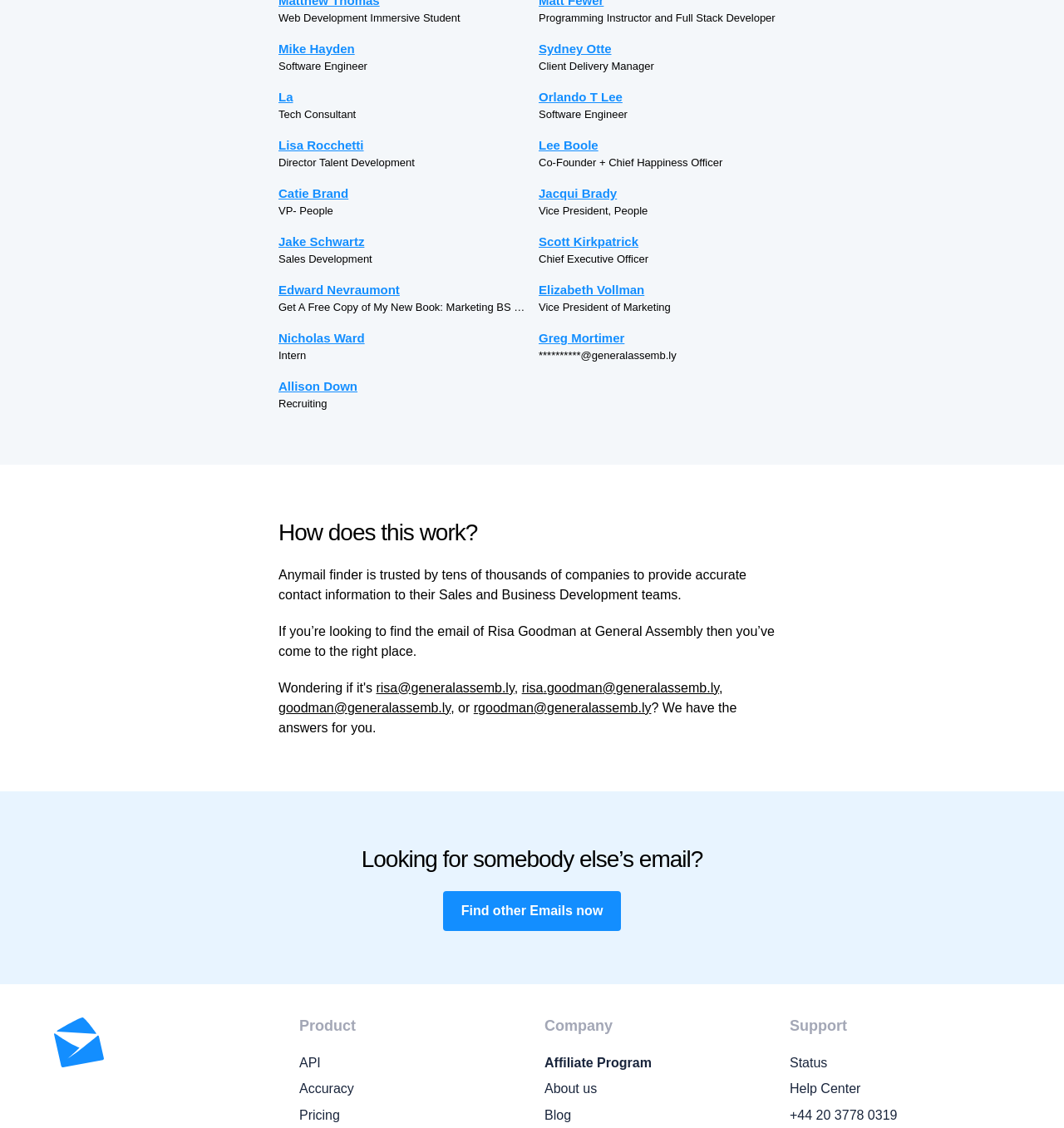Indicate the bounding box coordinates of the element that needs to be clicked to satisfy the following instruction: "Get help from the Help Center". The coordinates should be four float numbers between 0 and 1, i.e., [left, top, right, bottom].

[0.742, 0.956, 0.949, 0.975]